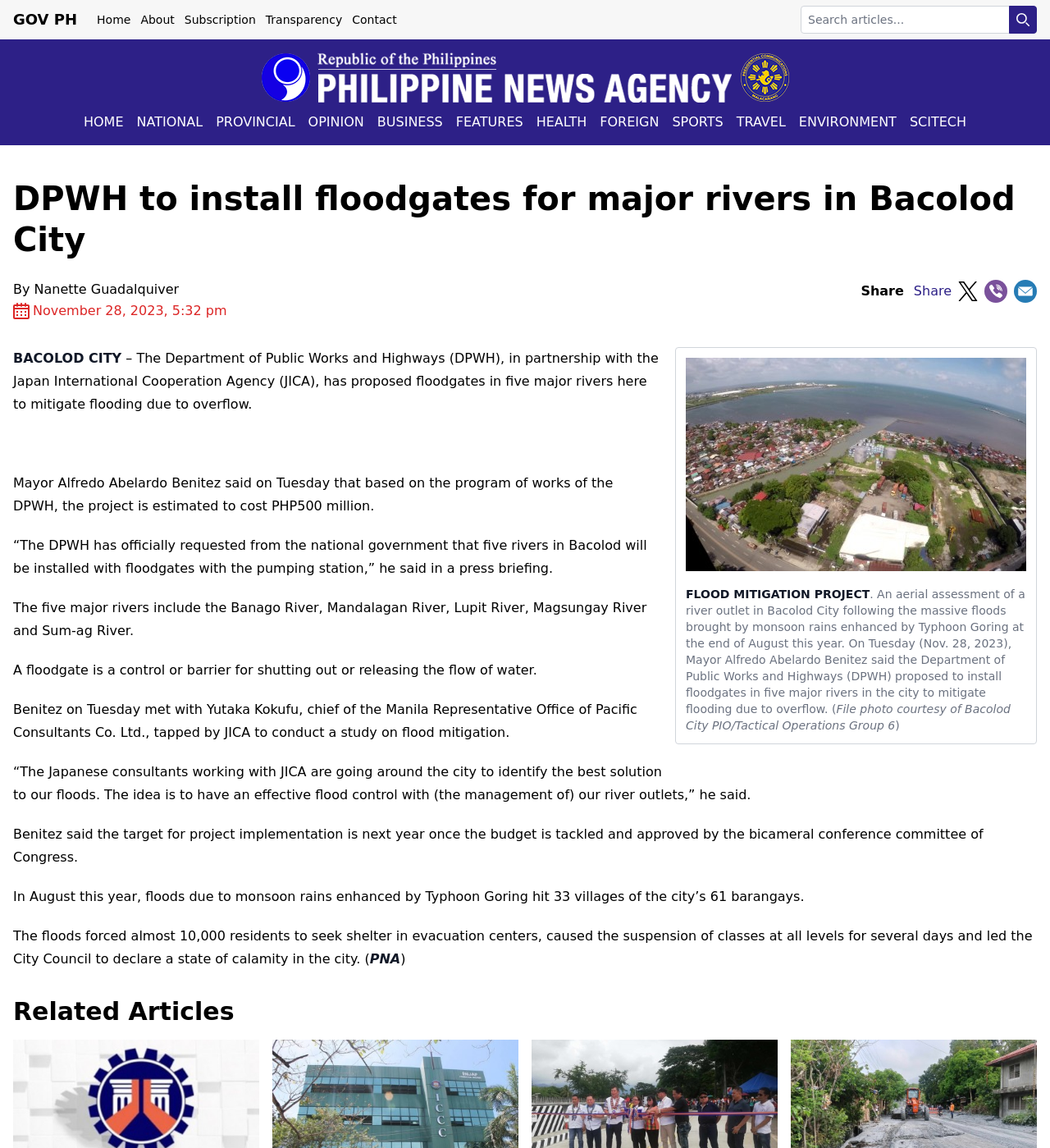Determine the webpage's heading and output its text content.

DPWH to install floodgates for major rivers in Bacolod City